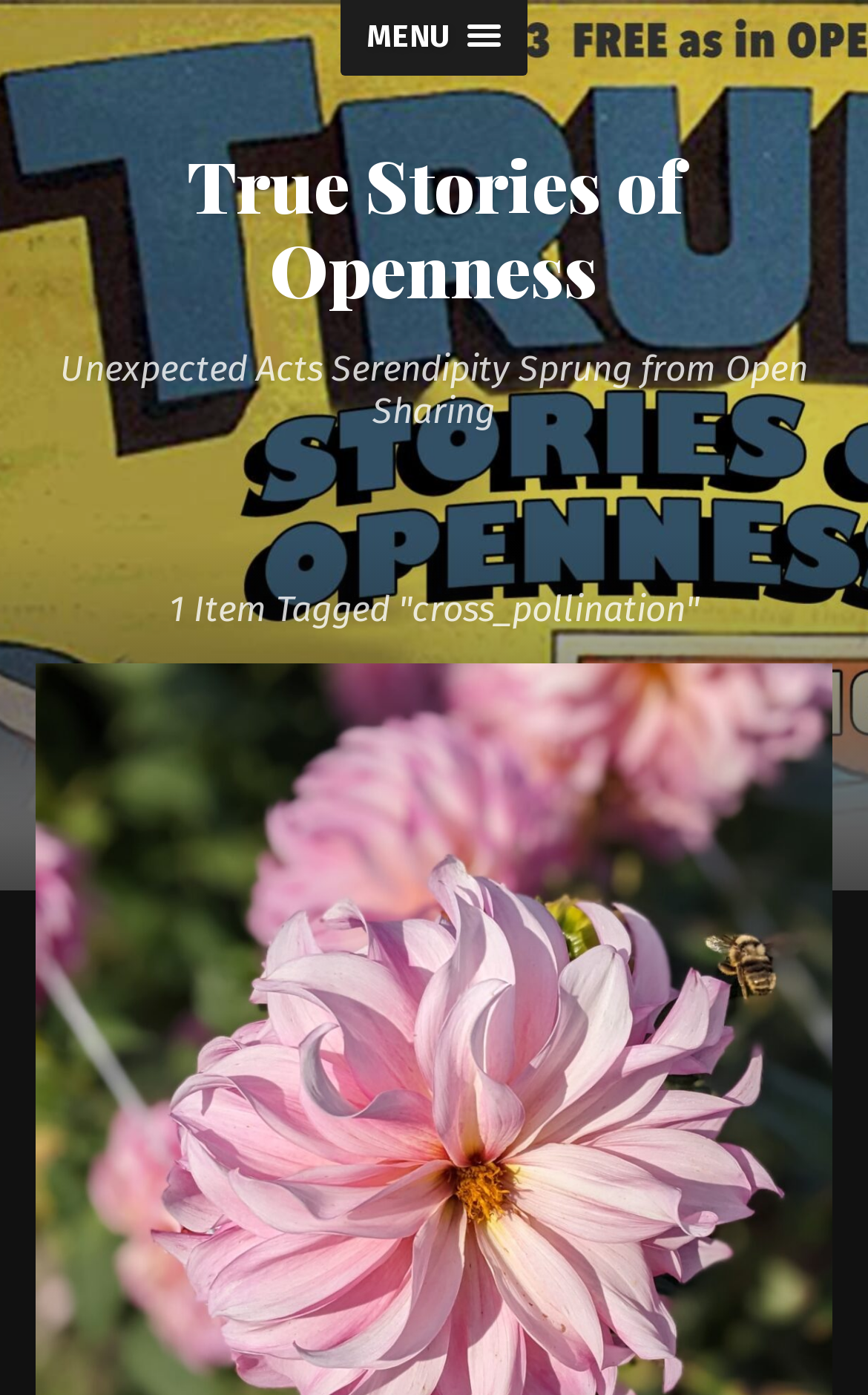Provide the bounding box coordinates of the HTML element this sentence describes: "Menu Close". The bounding box coordinates consist of four float numbers between 0 and 1, i.e., [left, top, right, bottom].

[0.392, 0.0, 0.608, 0.054]